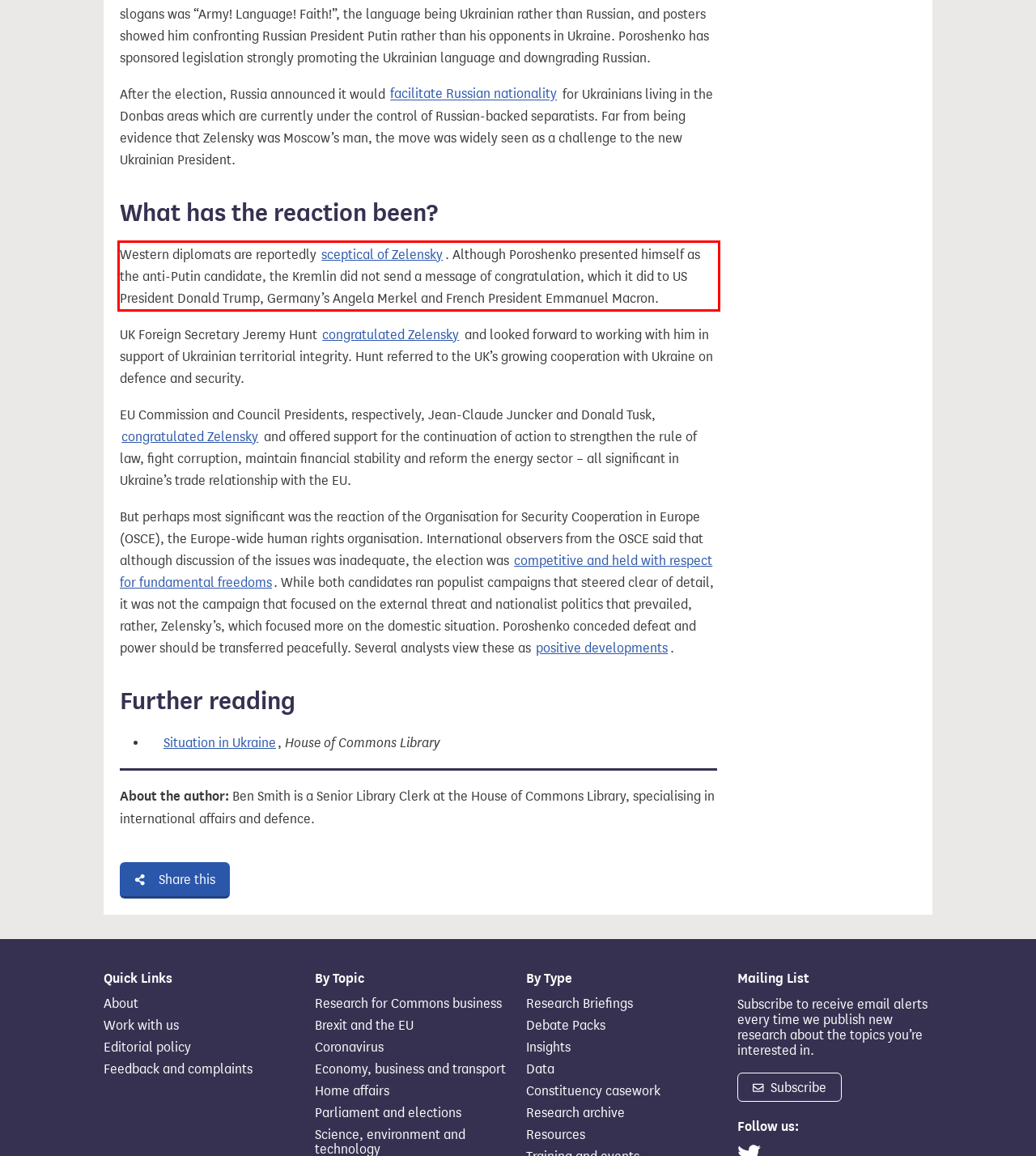Review the screenshot of the webpage and recognize the text inside the red rectangle bounding box. Provide the extracted text content.

Western diplomats are reportedly sceptical of Zelensky. Although Poroshenko presented himself as the anti-Putin candidate, the Kremlin did not send a message of congratulation, which it did to US President Donald Trump, Germany’s Angela Merkel and French President Emmanuel Macron.